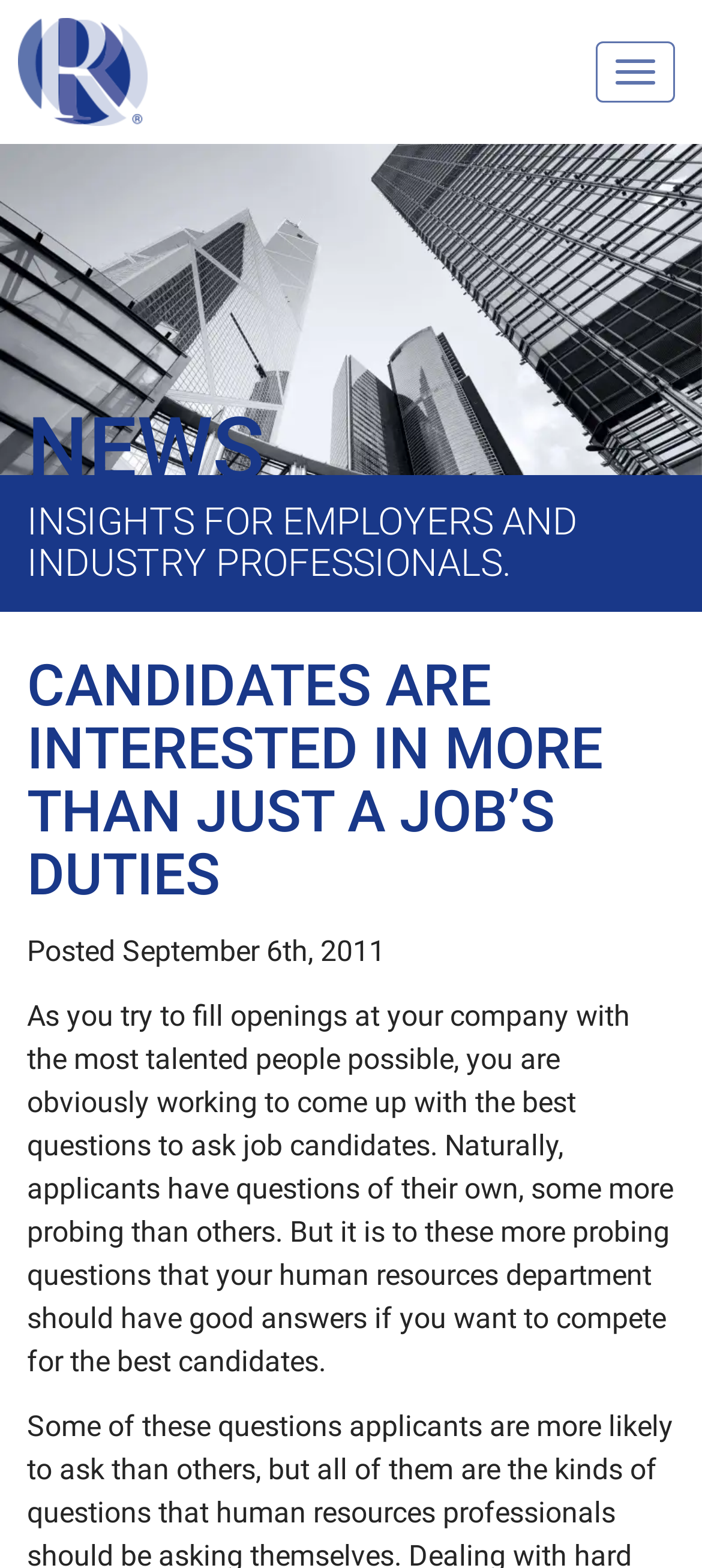What is the date of the article?
By examining the image, provide a one-word or phrase answer.

September 6th, 2011